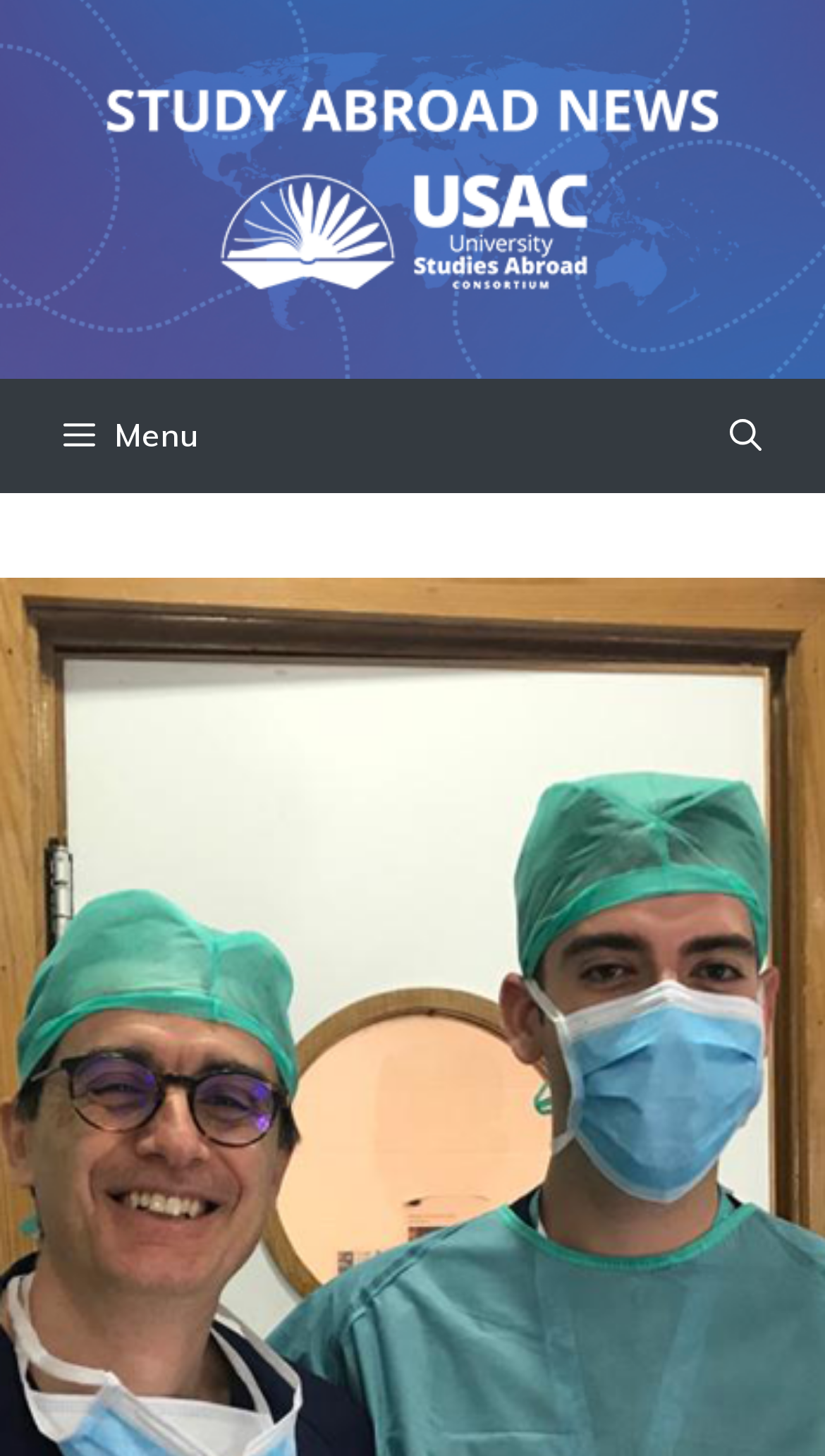From the webpage screenshot, predict the bounding box of the UI element that matches this description: "Menu".

[0.0, 0.26, 0.318, 0.339]